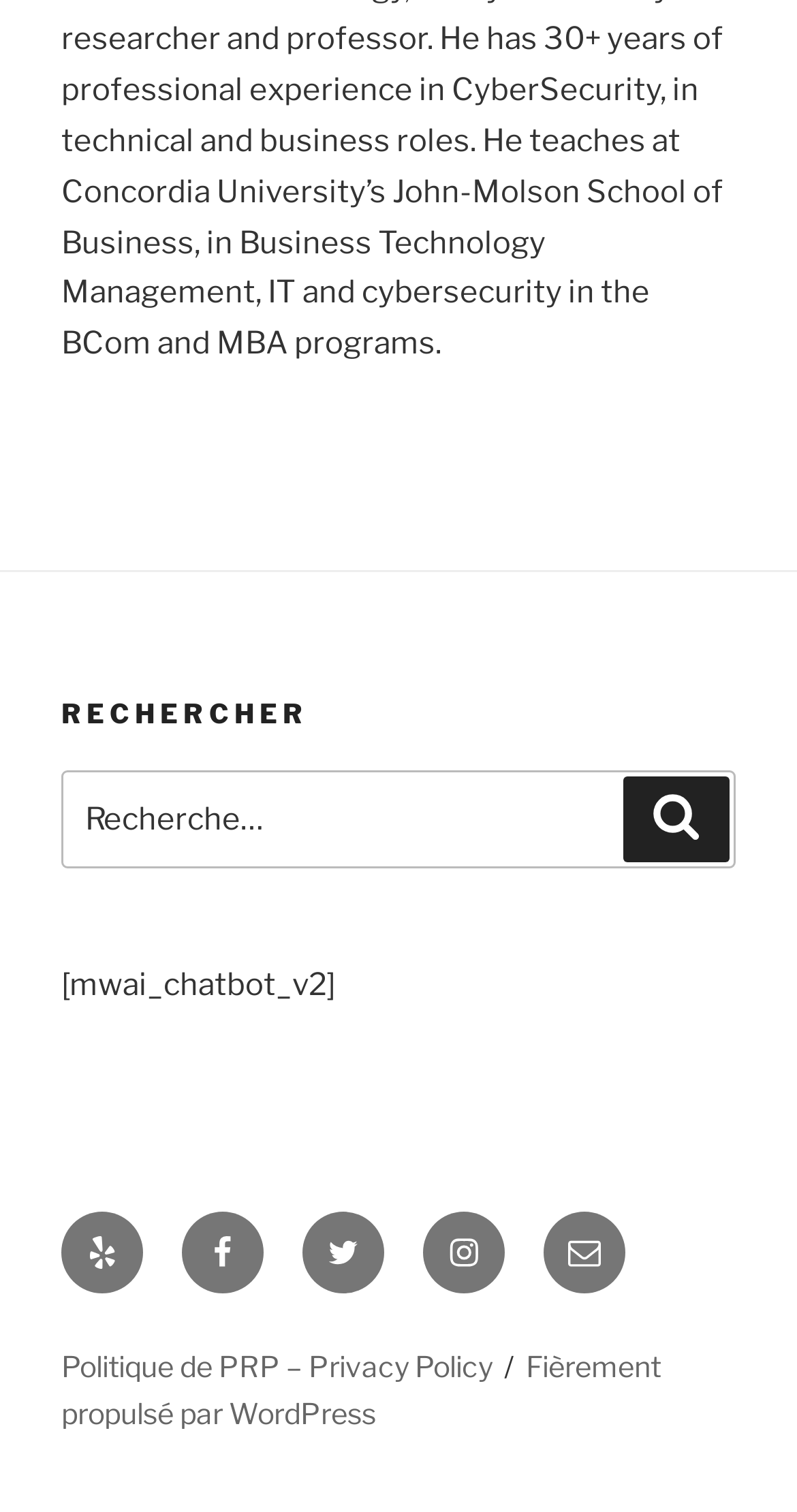Using the description "News & Events", predict the bounding box of the relevant HTML element.

None